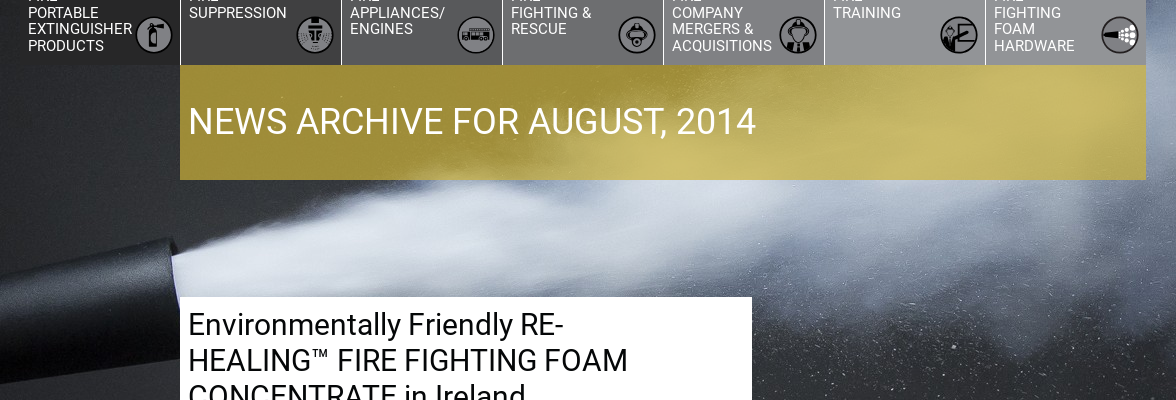Provide a short answer to the following question with just one word or phrase: What is the color of the background?

Dark to light